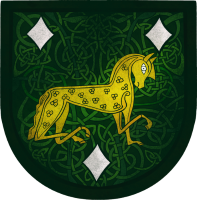Offer an in-depth description of the image shown.

The image depicts a vibrant heraldic emblem featuring a stylized yellow horse adorned with decorative patterns. The horse, leaping gracefully, is positioned against a dark green background, which enhances its striking presence. Flanking the horse are three diamonds, two of which are white, set against the intricate Celtic knotwork that fills the shield's design. This emblem is associated with "Fiffaru, the Disaster Lyre," a narrative exploring themes of medieval artistry and craftsmanship, enriched by references to the rich cultural heritage of the era. The blend of mythical elements and intricate design elements captures the essence of a bygone time and evokes a sense of wonder and history.